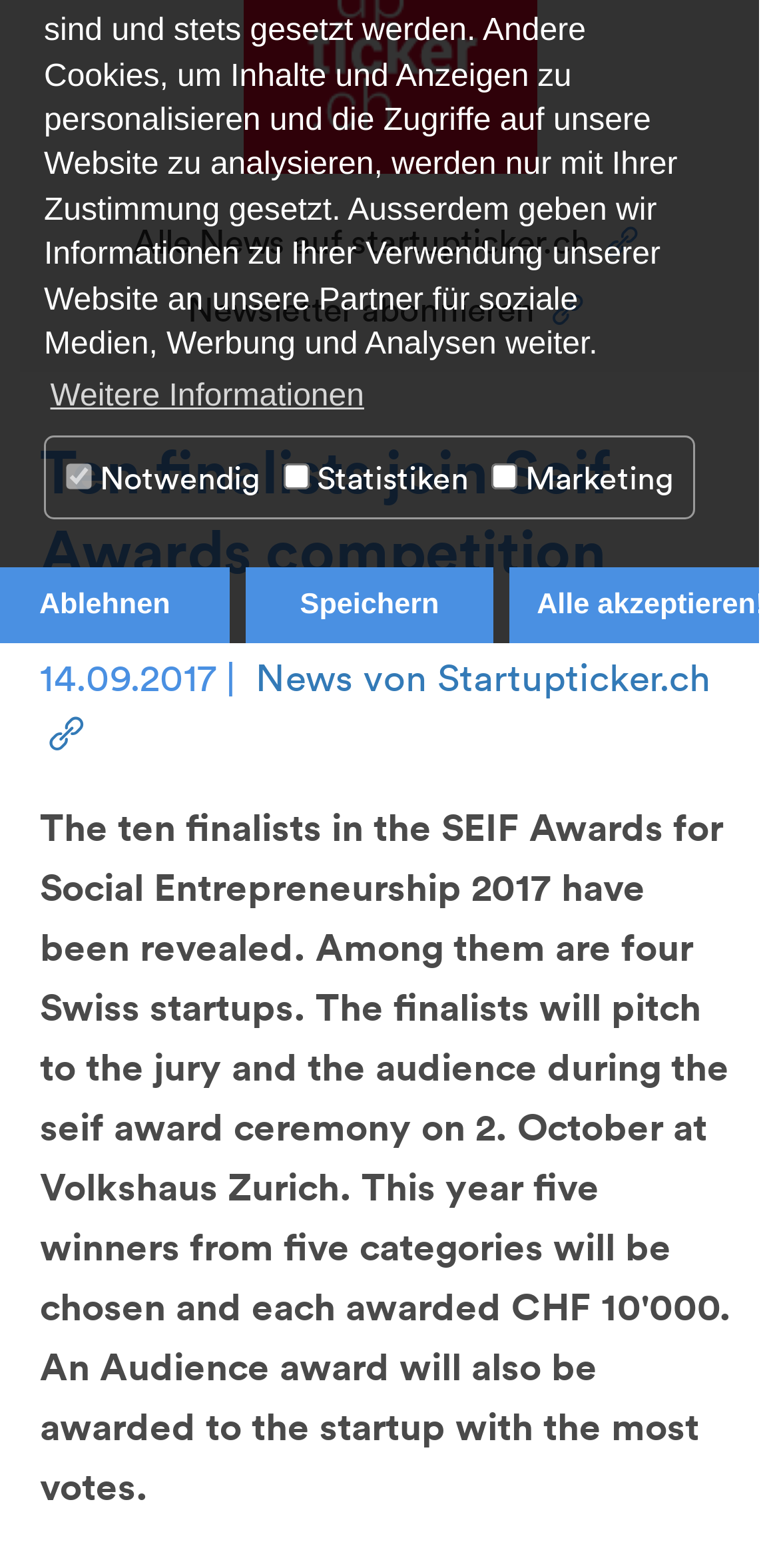Identify the bounding box coordinates for the UI element described as follows: "parent_node: Statistiken". Ensure the coordinates are four float numbers between 0 and 1, formatted as [left, top, right, bottom].

[0.363, 0.296, 0.396, 0.312]